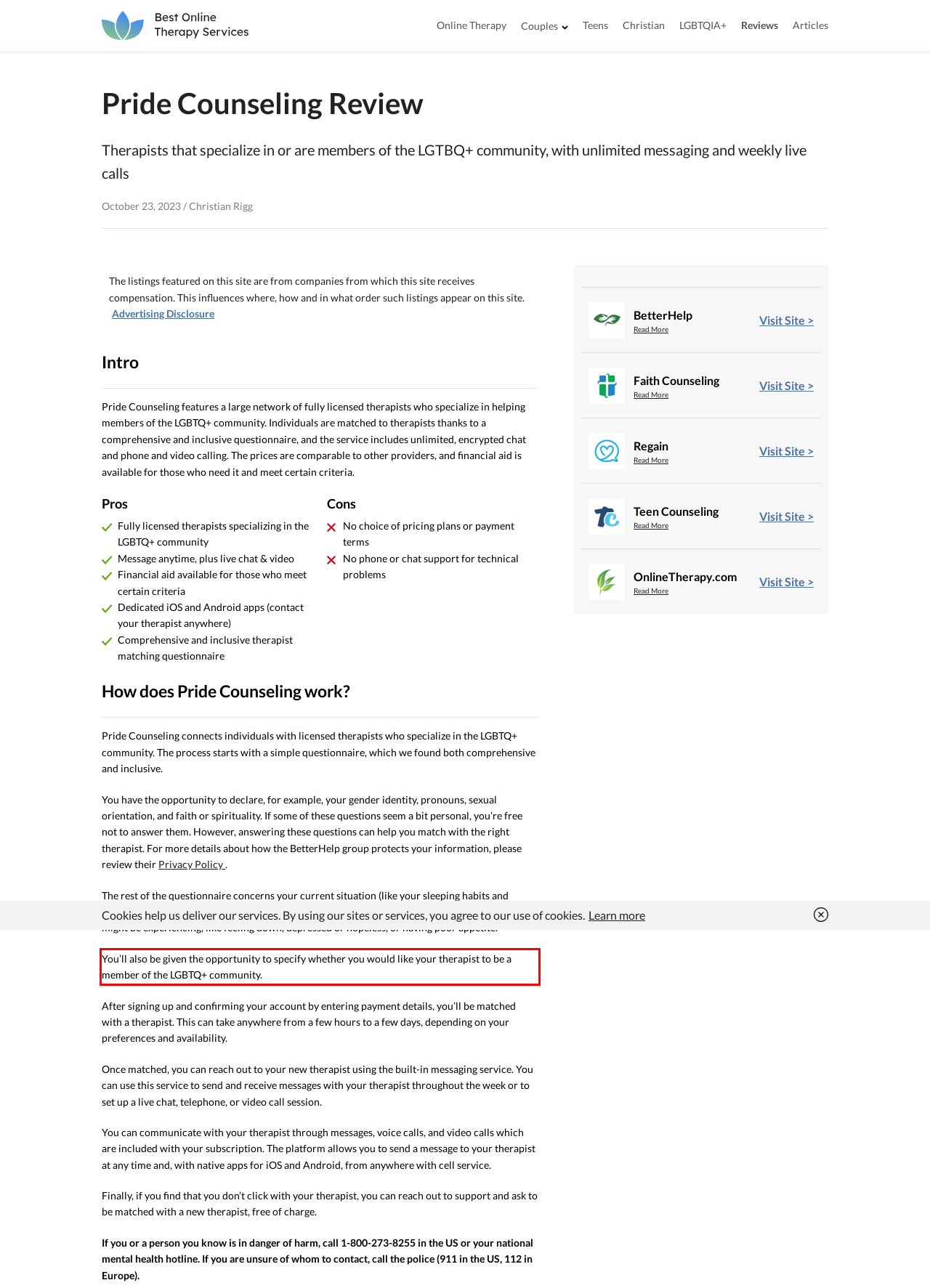Using the provided screenshot of a webpage, recognize and generate the text found within the red rectangle bounding box.

You’ll also be given the opportunity to specify whether you would like your therapist to be a member of the LGBTQ+ community.